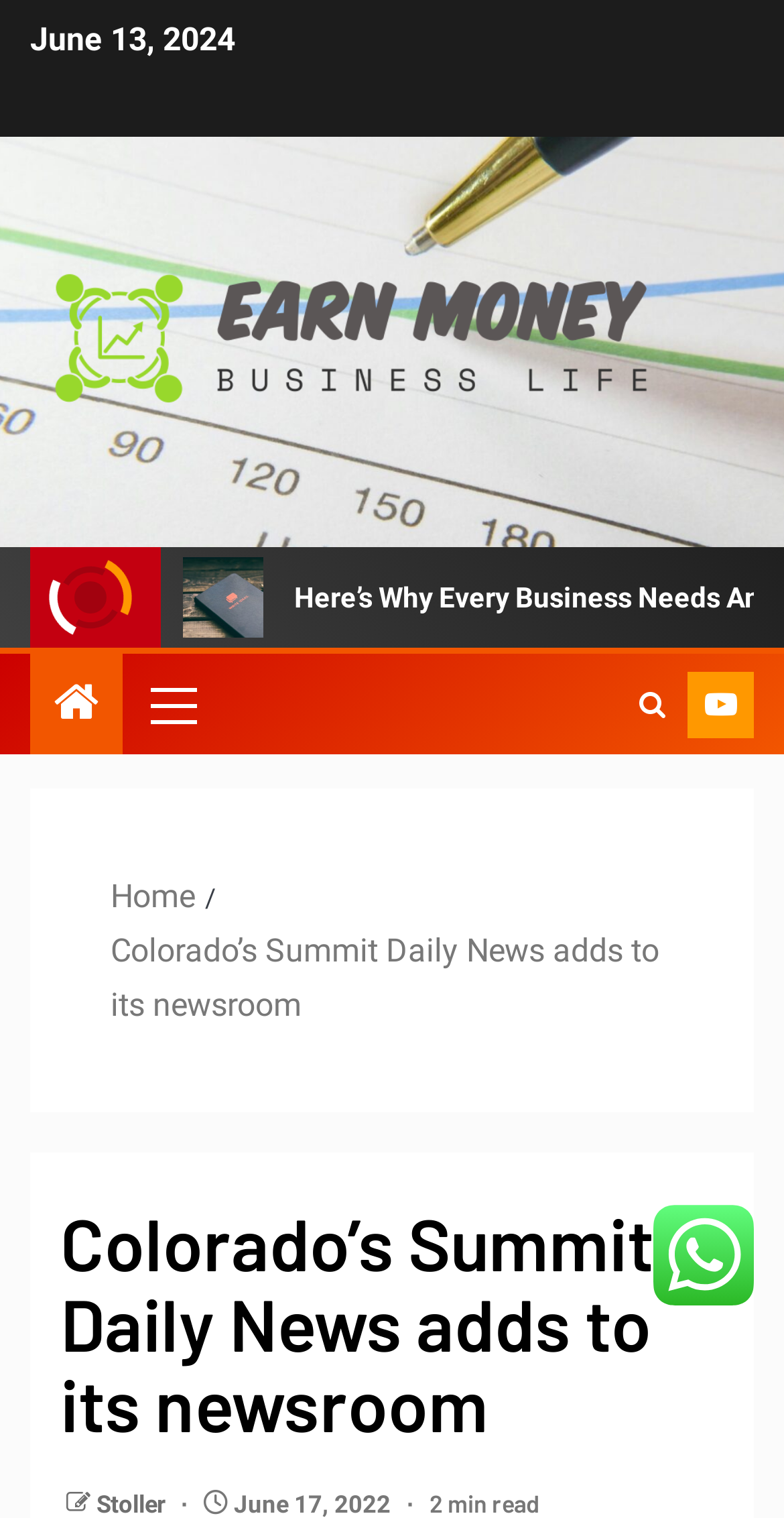Answer this question using a single word or a brief phrase:
How long does it take to read the article?

2 min